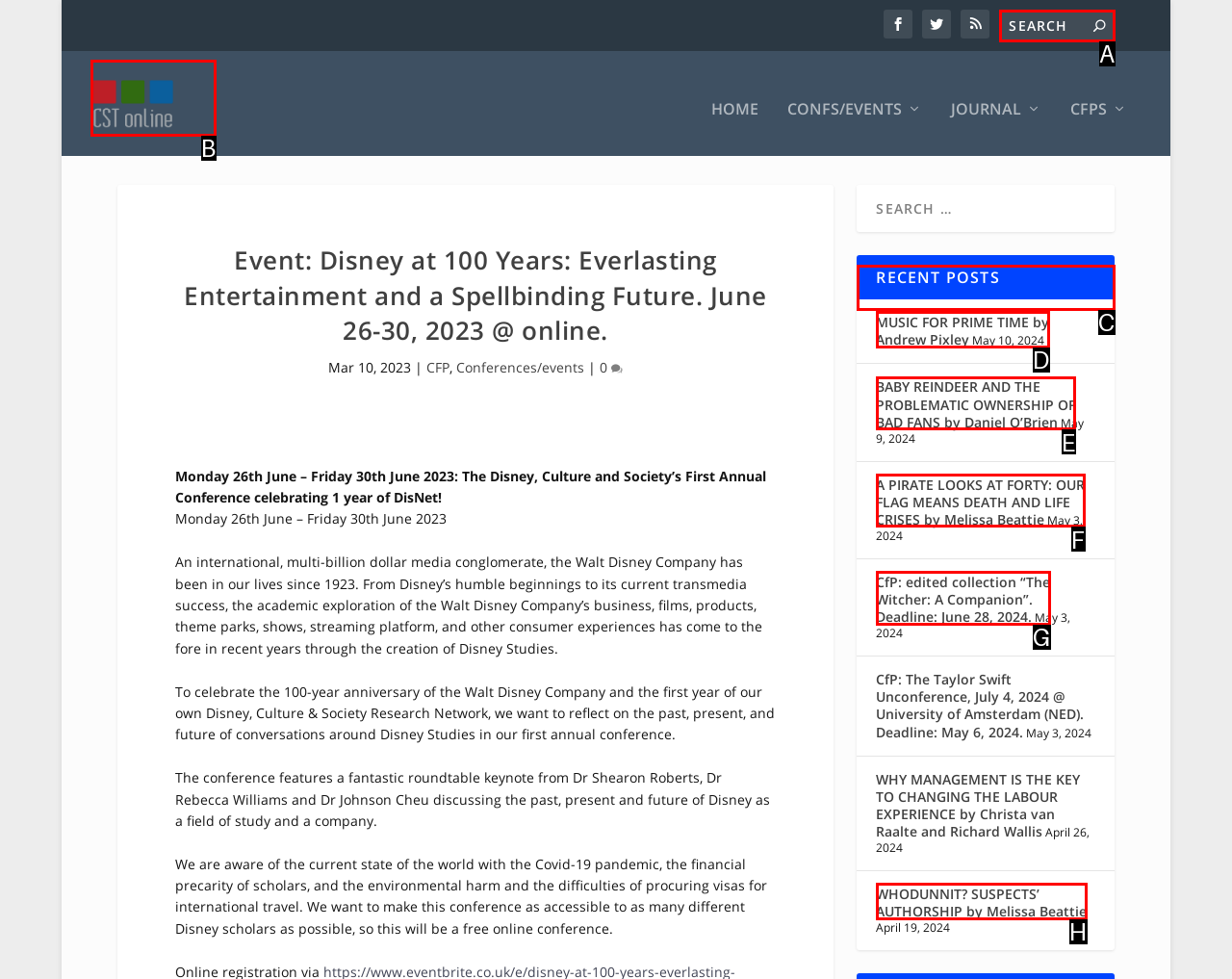Identify the letter of the UI element I need to click to carry out the following instruction: Explore the 'RECENT POSTS' section

C